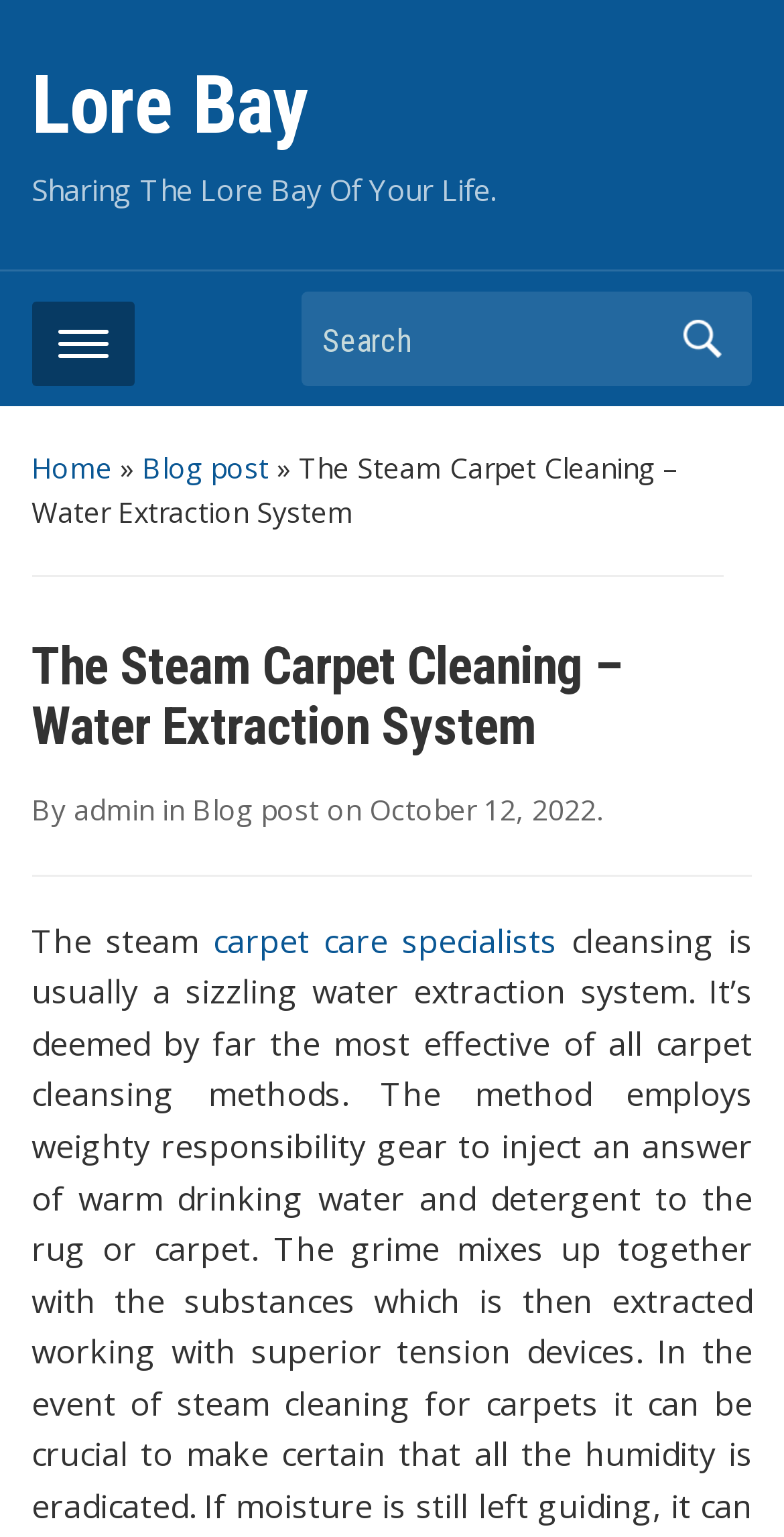Find the bounding box coordinates for the element that must be clicked to complete the instruction: "View the post details". The coordinates should be four float numbers between 0 and 1, indicated as [left, top, right, bottom].

[0.471, 0.514, 0.76, 0.539]